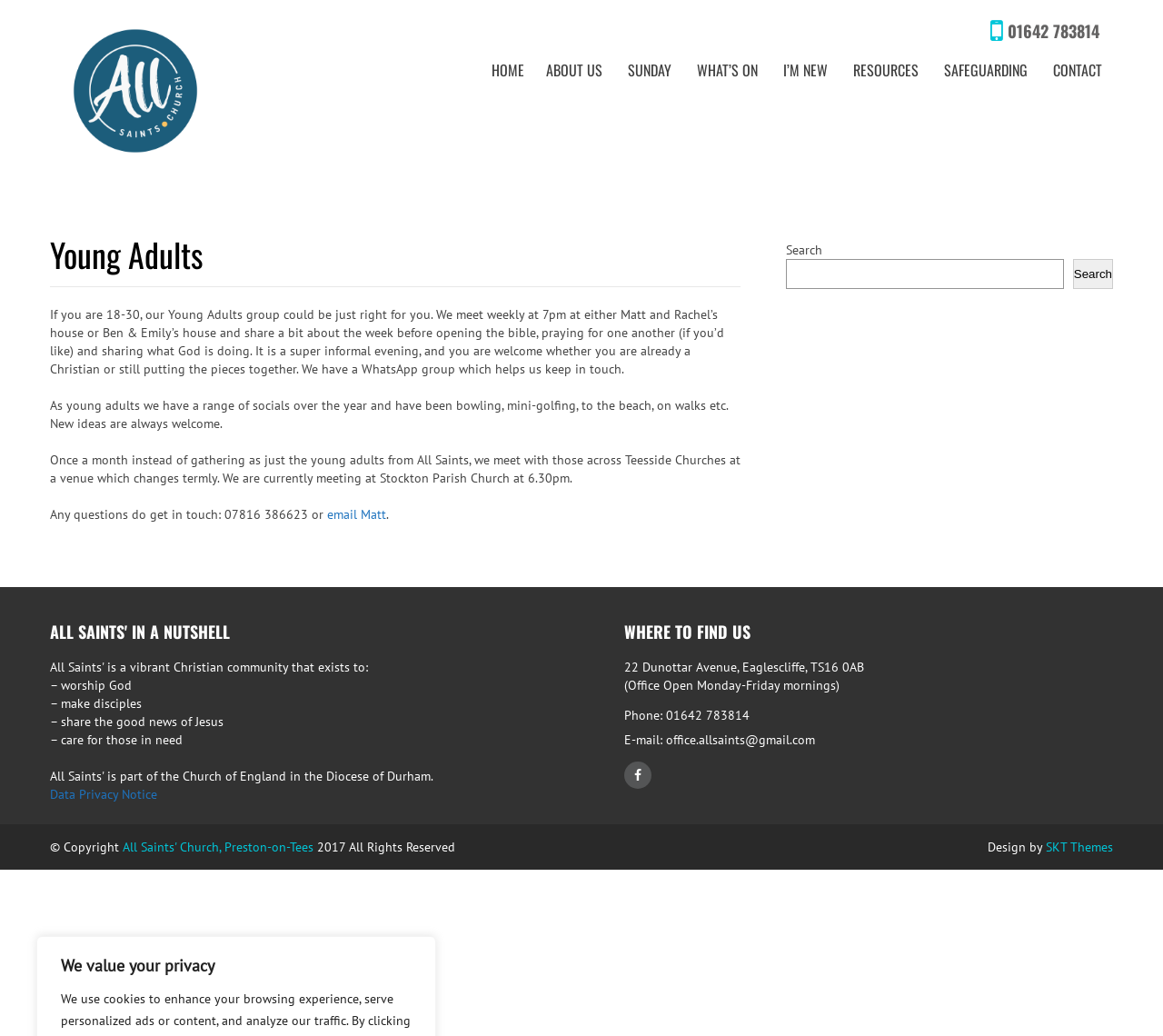Please find and report the bounding box coordinates of the element to click in order to perform the following action: "View the Data Privacy Notice". The coordinates should be expressed as four float numbers between 0 and 1, in the format [left, top, right, bottom].

[0.043, 0.759, 0.135, 0.775]